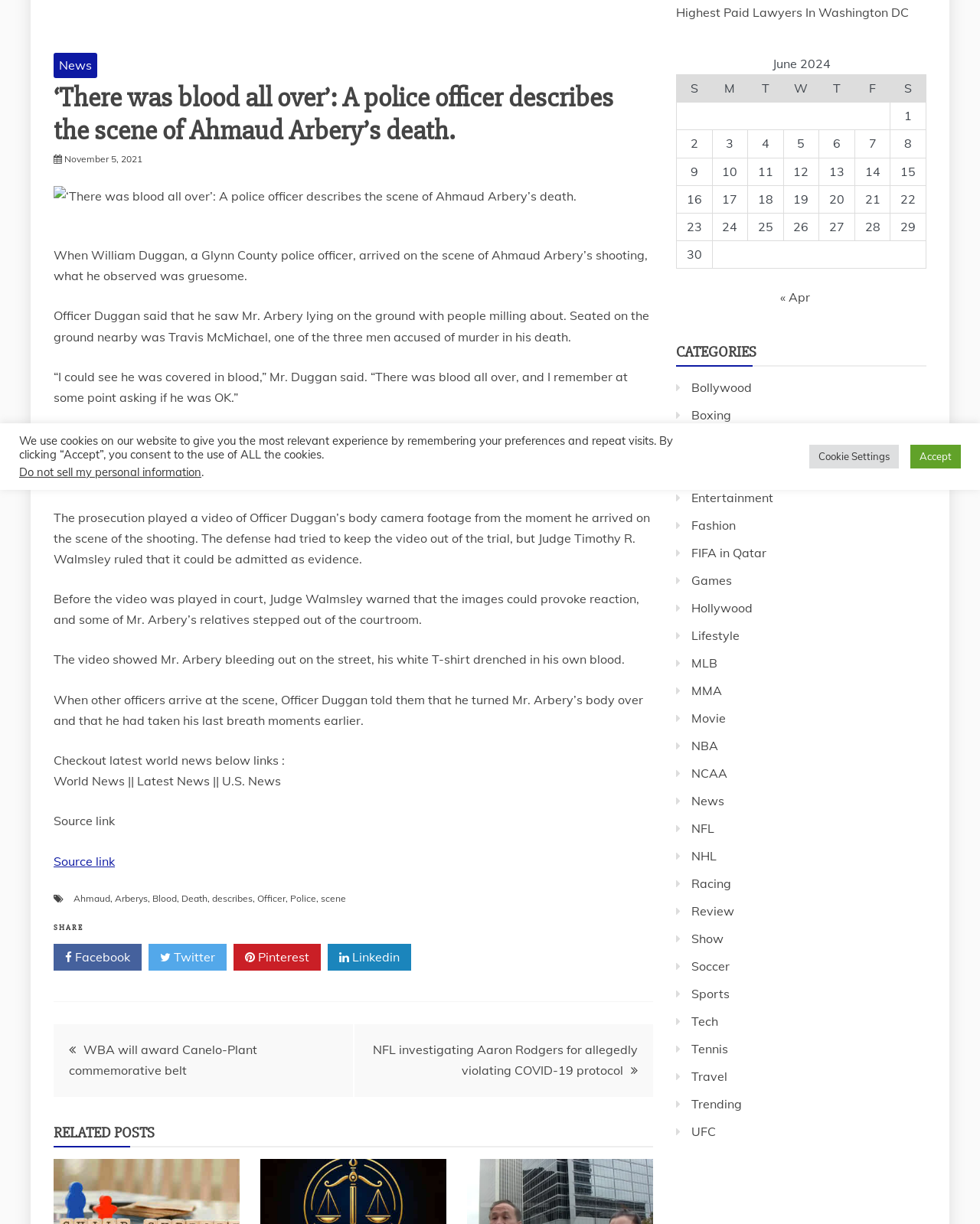Provide the bounding box coordinates of the HTML element described as: "« Apr". The bounding box coordinates should be four float numbers between 0 and 1, i.e., [left, top, right, bottom].

[0.796, 0.237, 0.827, 0.249]